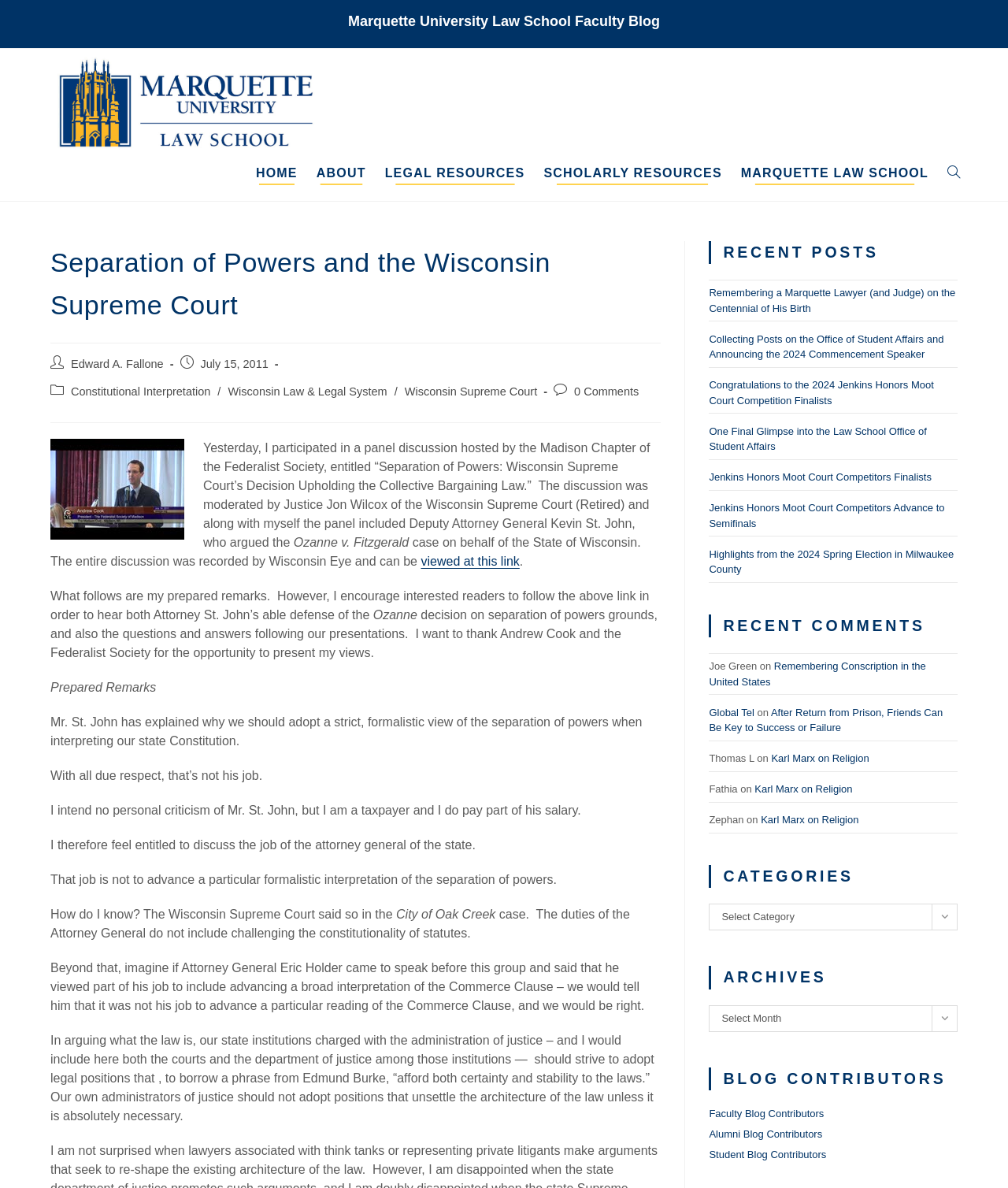Given the description "Wisconsin Law & Legal System", provide the bounding box coordinates of the corresponding UI element.

[0.226, 0.324, 0.384, 0.335]